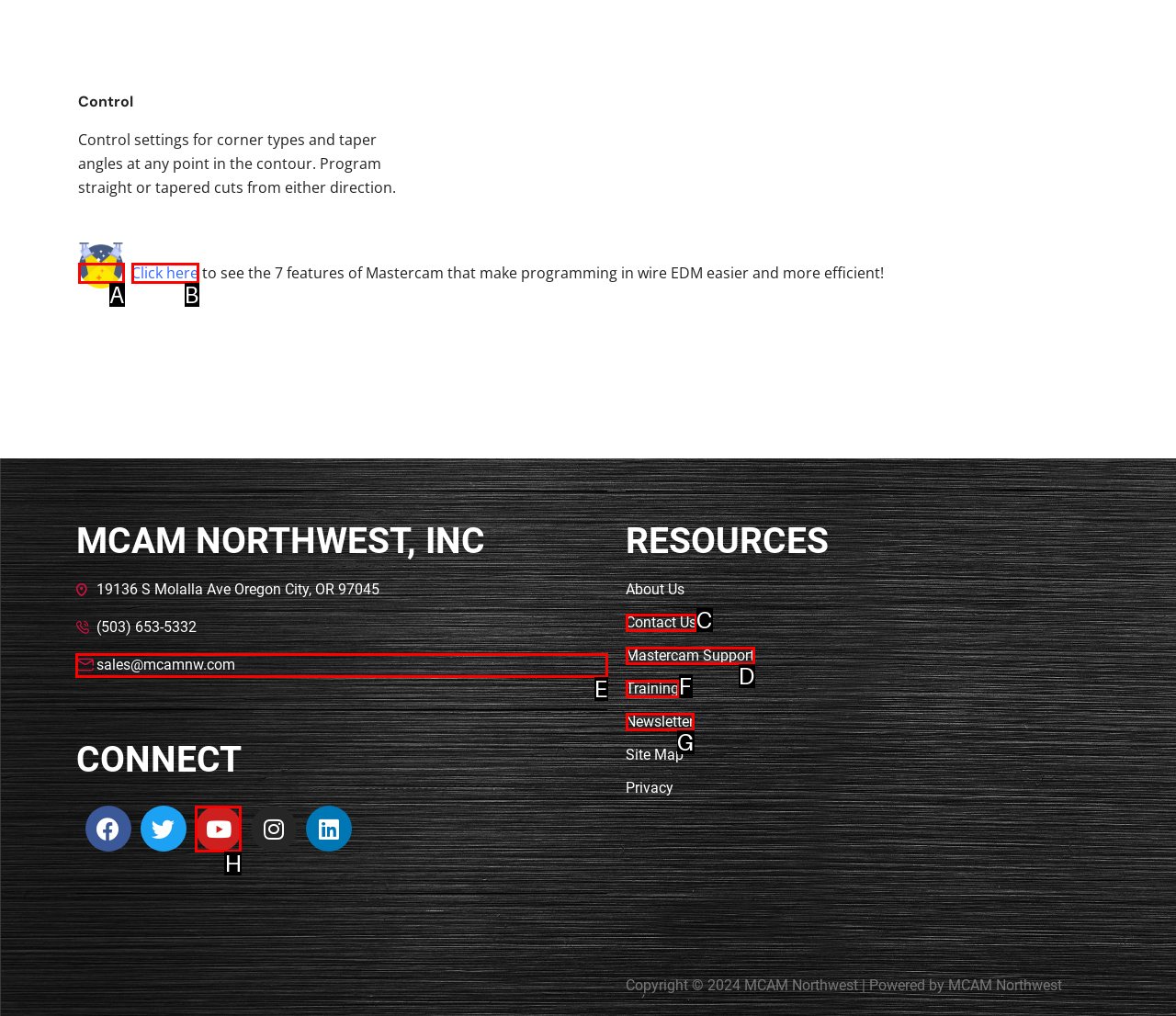Please determine which option aligns with the description: Contact Us. Respond with the option’s letter directly from the available choices.

C